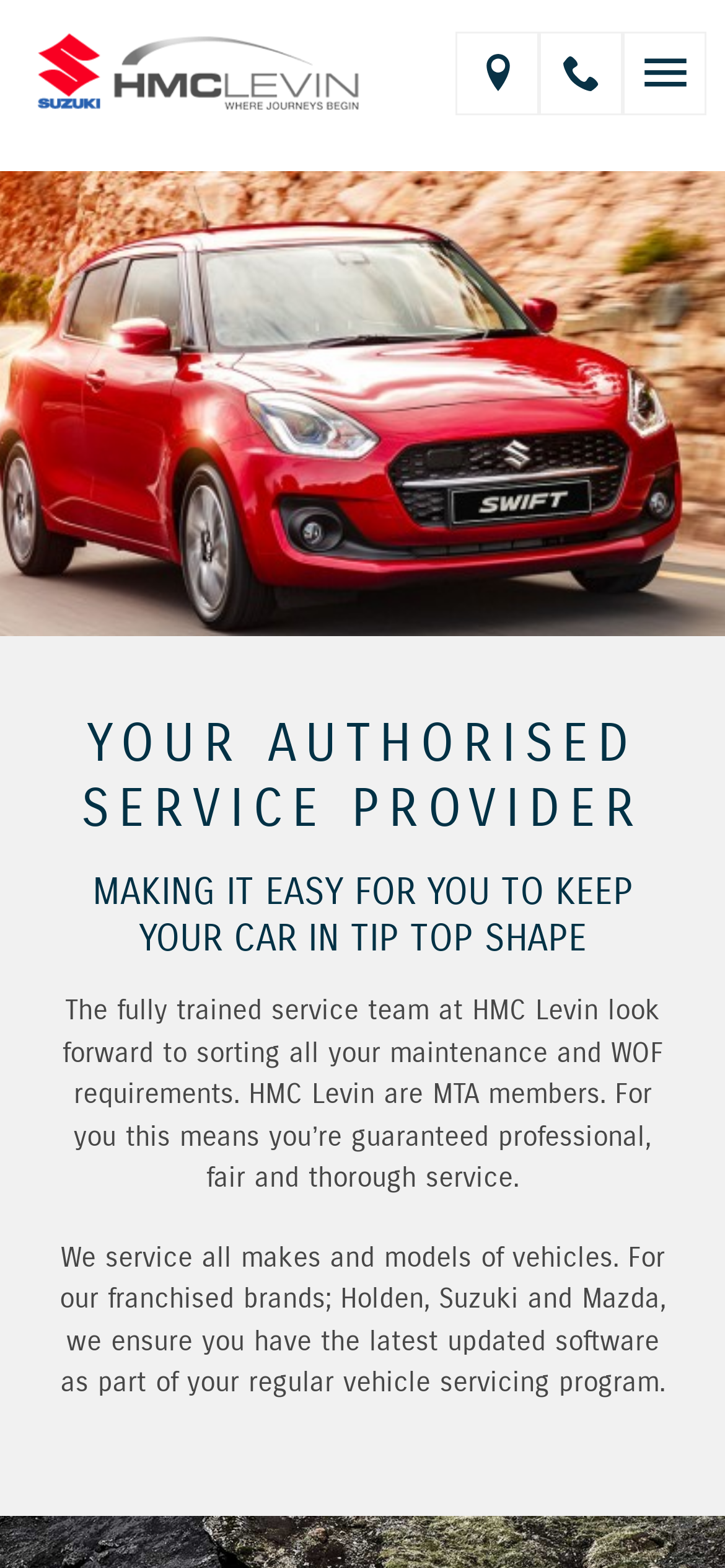Write an elaborate caption that captures the essence of the webpage.

The webpage is about HMC Levin Suzuki, an authorized service provider for car maintenance. At the top left, there is a logo of HMC Levin Suzuki, which is also a link. To the right of the logo, there are three icons: a location icon, a phone icon, and a menu button. 

Below the top section, there is a large banner image that spans the entire width of the page, with a heading that reads "YOUR AUTHORISED SERVICE PROVIDER" in a prominent font. Below this heading, there is another heading that says "MAKING IT EASY FOR YOU TO KEEP YOUR CAR IN TIP TOP SHAPE". 

Underneath the headings, there is a paragraph of text that describes the services offered by HMC Levin, including maintenance and WOF requirements, and guarantees professional, fair, and thorough service as an MTA member. 

Further down, there is another paragraph of text that mentions the types of vehicles serviced, including all makes and models, as well as franchised brands like Holden, Suzuki, and Mazda, with the latest updated software as part of the regular vehicle servicing program.